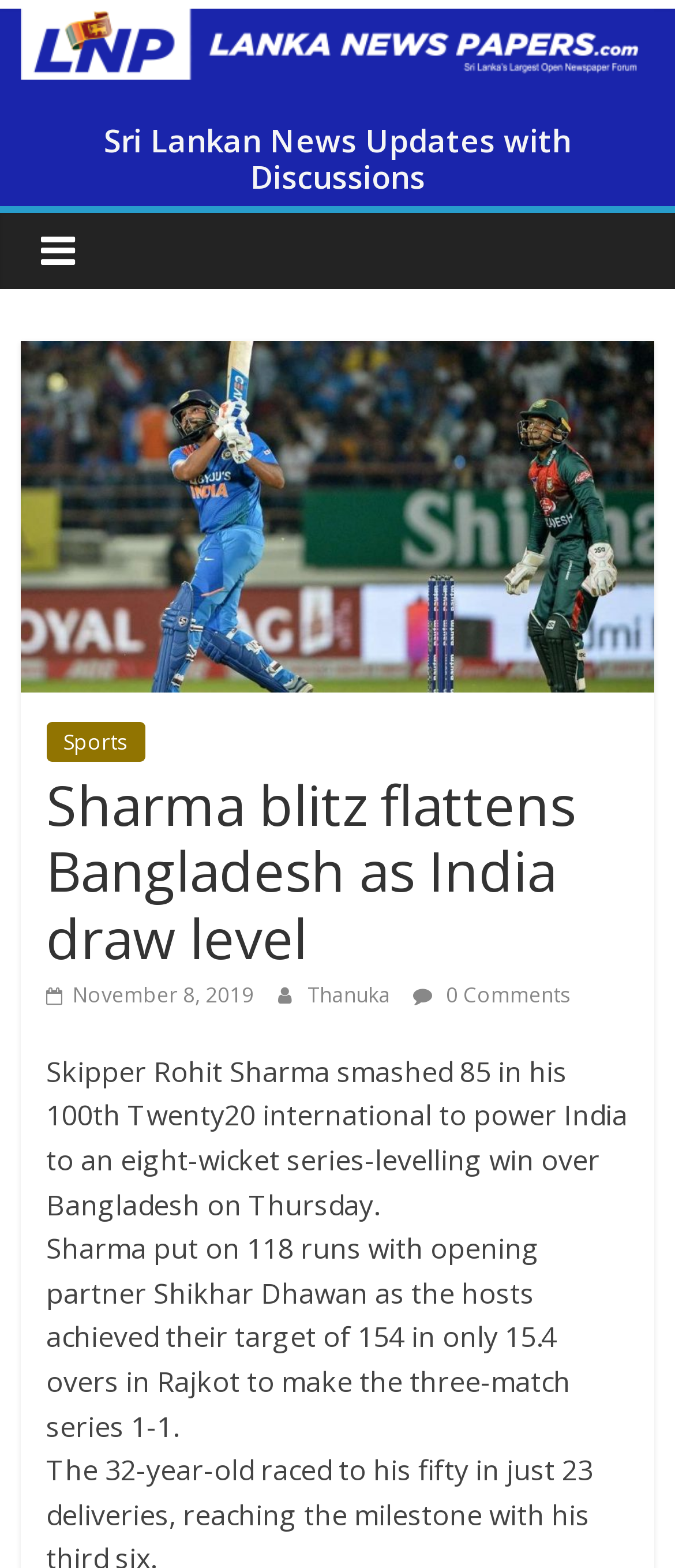Locate the bounding box of the UI element with the following description: "Sports".

[0.068, 0.461, 0.215, 0.486]